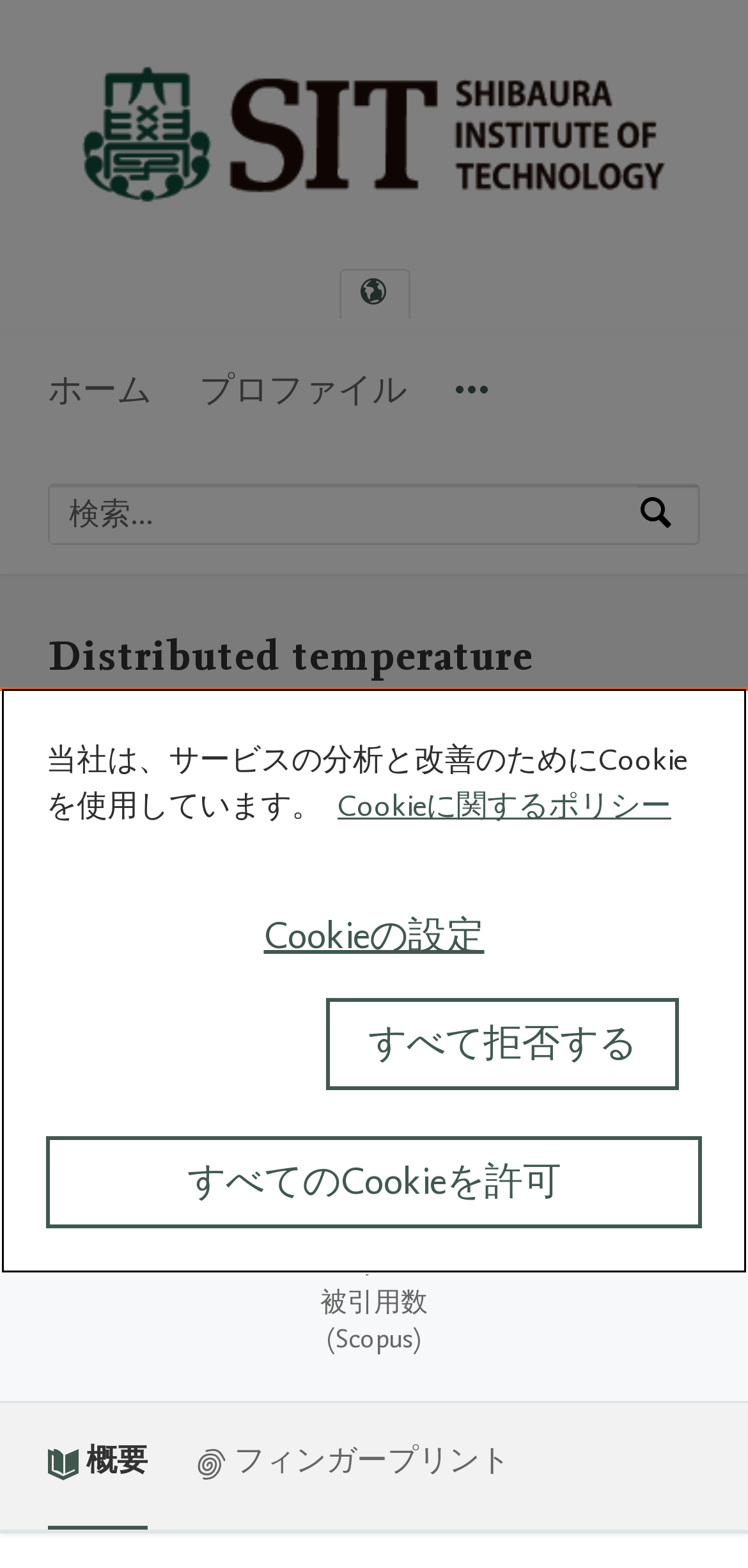Find and generate the main title of the webpage.

Distributed temperature sensing based on slope-assisted Brillouin optical correlation-domain reflectometry with over 10 km measurement range